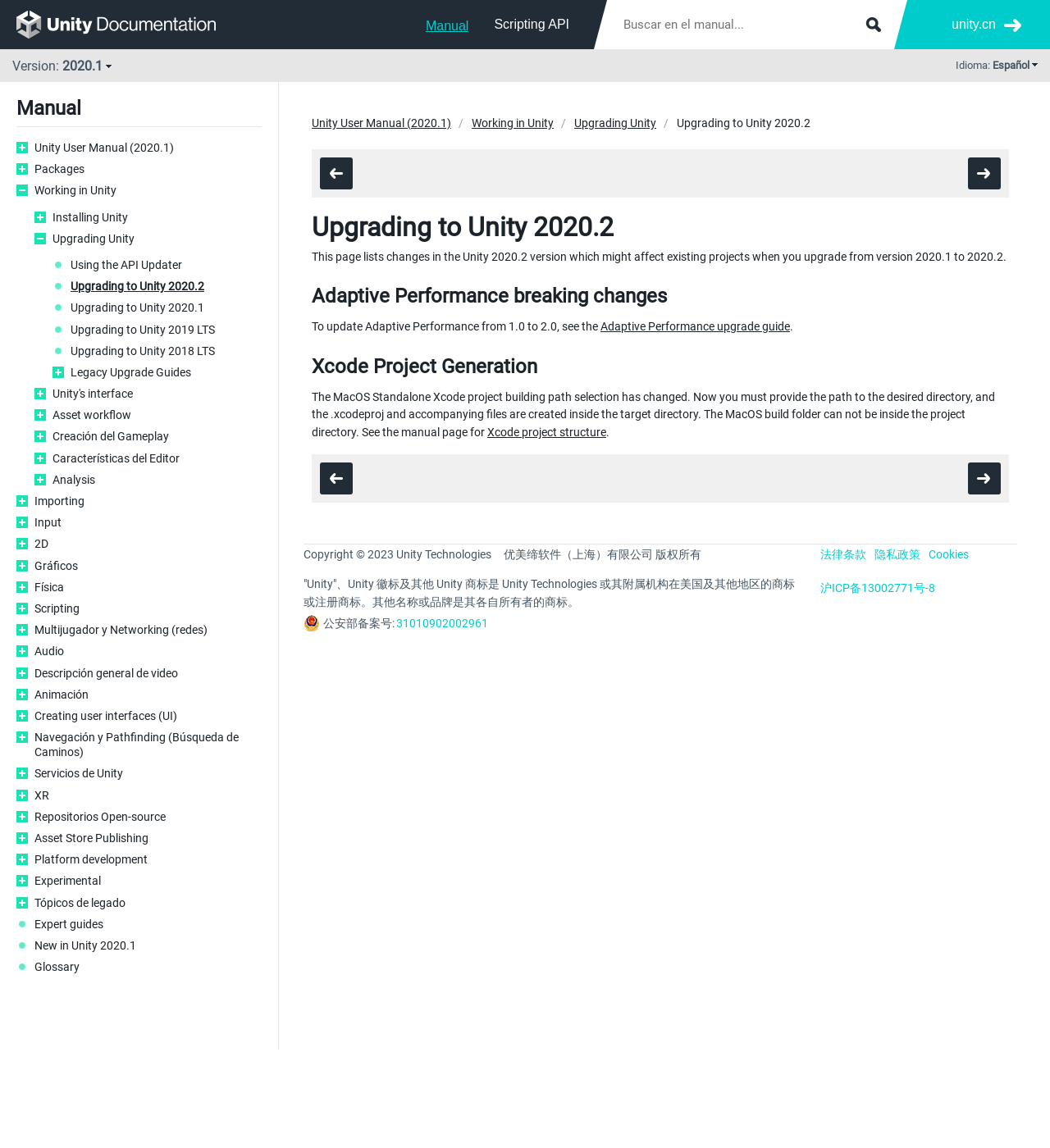Based on the image, give a detailed response to the question: What is the purpose of this webpage?

By analyzing the webpage content, we can infer that the purpose of this webpage is to list changes in the Unity 2020.2 version that might affect existing projects when upgrading from version 2020.1 to 2020.2.